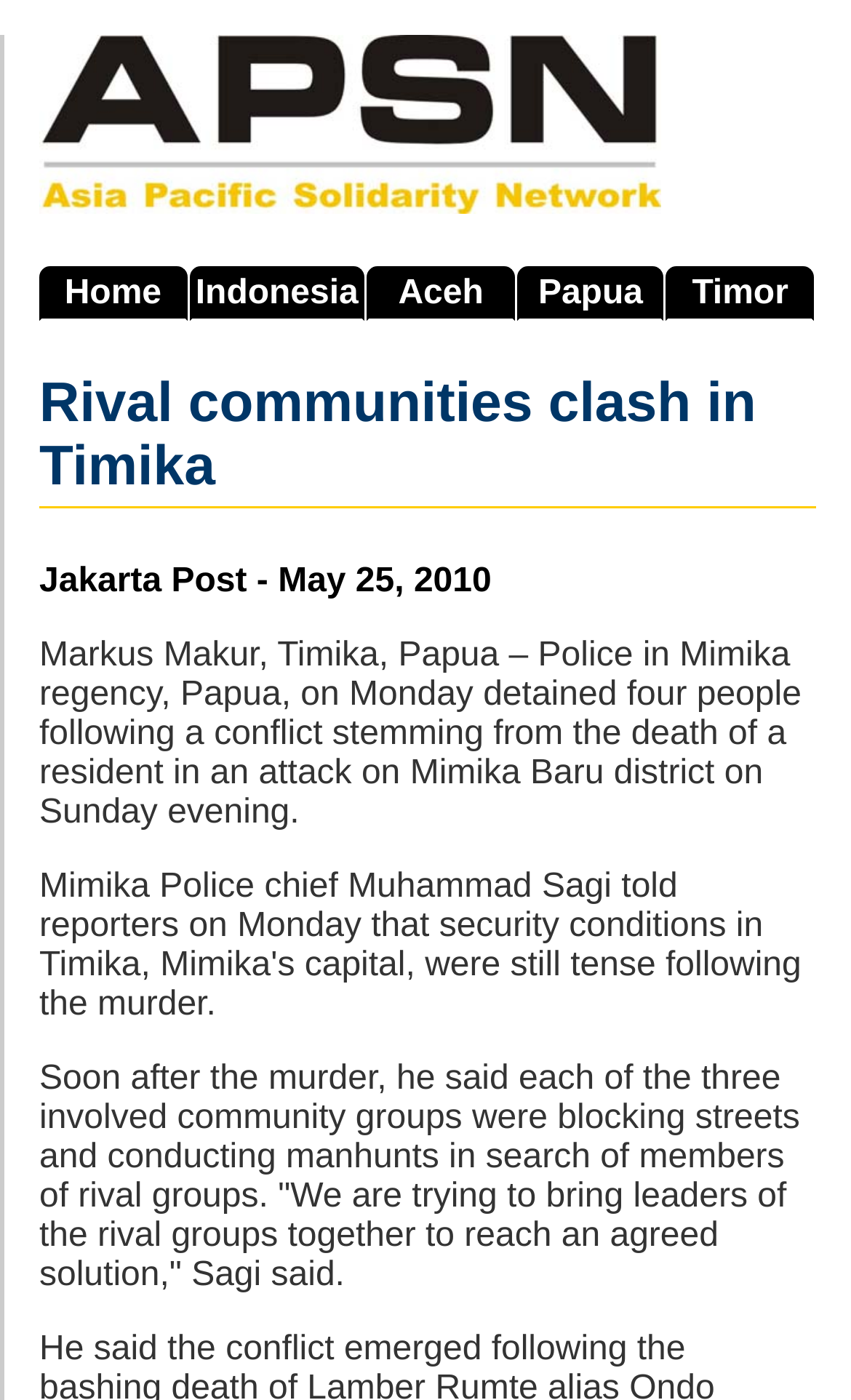Using the description: "Aceh", determine the UI element's bounding box coordinates. Ensure the coordinates are in the format of four float numbers between 0 and 1, i.e., [left, top, right, bottom].

[0.431, 0.189, 0.605, 0.229]